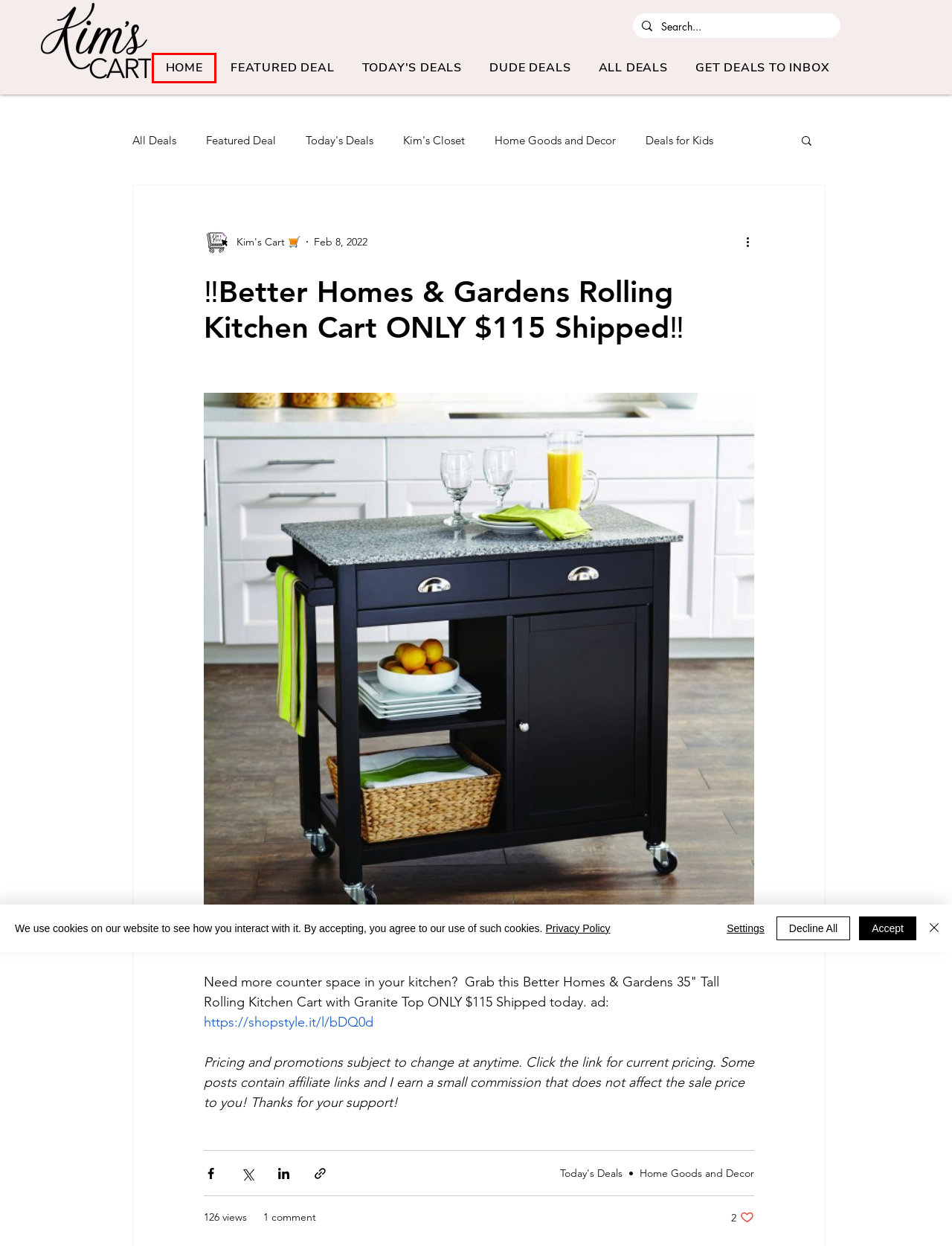You have a screenshot of a webpage with a red bounding box around an element. Select the webpage description that best matches the new webpage after clicking the element within the red bounding box. Here are the descriptions:
A. TikTok Looks
B. All Deals | Kim's Cart
C. Discount Codes Coupons | Kim's Steals and Deals
D. Featured Deal
E. Walmart.com - Better Homes & Gardens 35" Tall Rolling Kitchen Cart with Granite Top, Black
F. Today's Deals
G. Dude Deals | Kim's Cart
H. Today's Deals | Kim's Cart

C